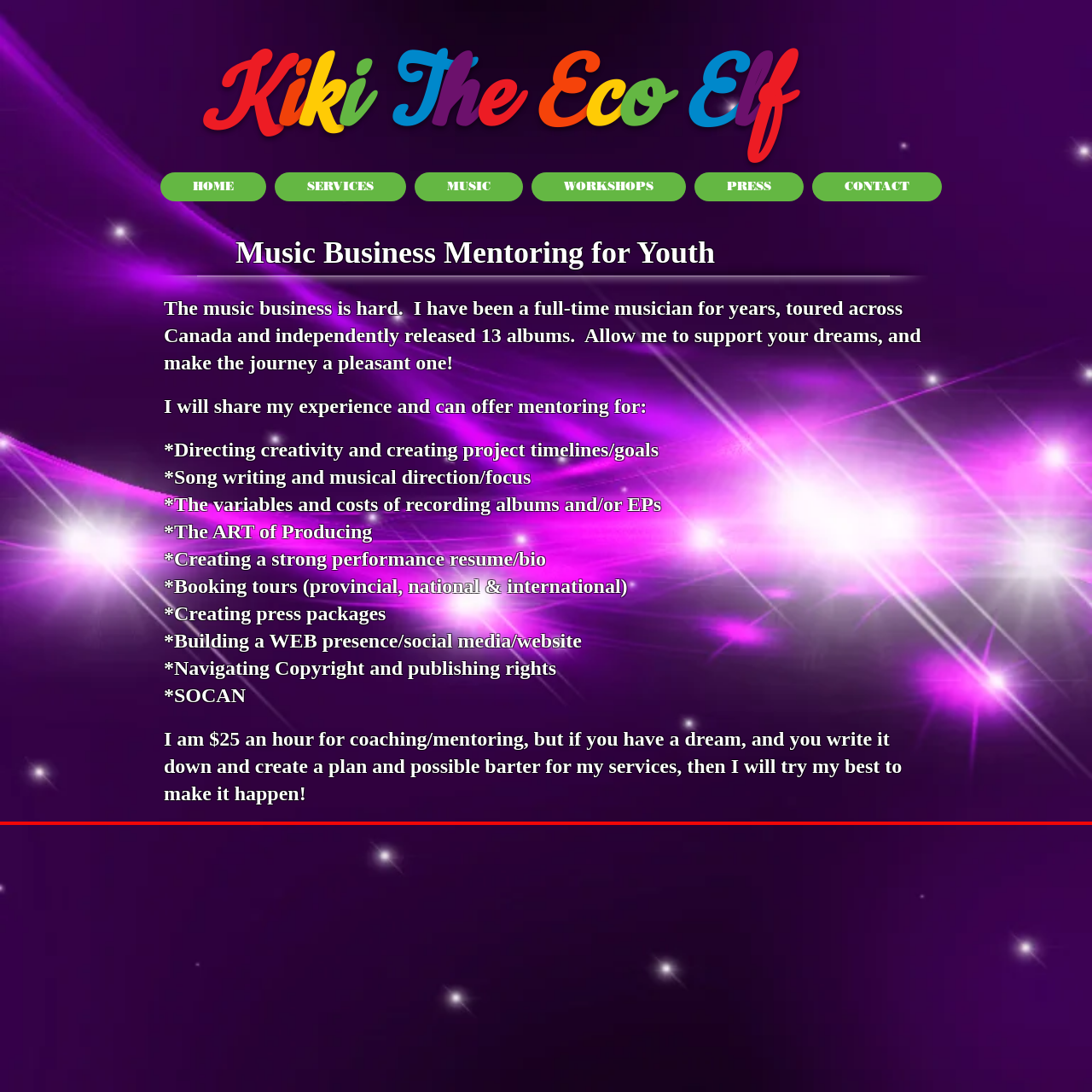Provide a thorough description of the webpage's content and layout.

The webpage is about Kiki The Eco Elf, a youth music mentor. At the top, there is a heading with the name "Kiki The Eco Elf" and a navigation menu labeled "Site" with links to different sections of the website, including "HOME", "SERVICES", "MUSIC", "WORKSHOPS", "PRESS", and "CONTACT".

Below the navigation menu, there is a main section that takes up most of the page. In this section, there is a brief introduction to Kiki's music business mentoring services for youth, highlighting her experience as a full-time musician and her ability to support young musicians' dreams.

Following the introduction, there is a list of areas where Kiki can offer mentoring, including directing creativity, songwriting, recording albums, producing, creating a performance resume, booking tours, creating press packages, building a web presence, navigating copyright and publishing rights, and more.

At the bottom of the page, there is a section with information about Kiki's coaching and mentoring services, including her hourly rate and an offer to barter for services in exchange for a written plan and commitment to making a dream happen.